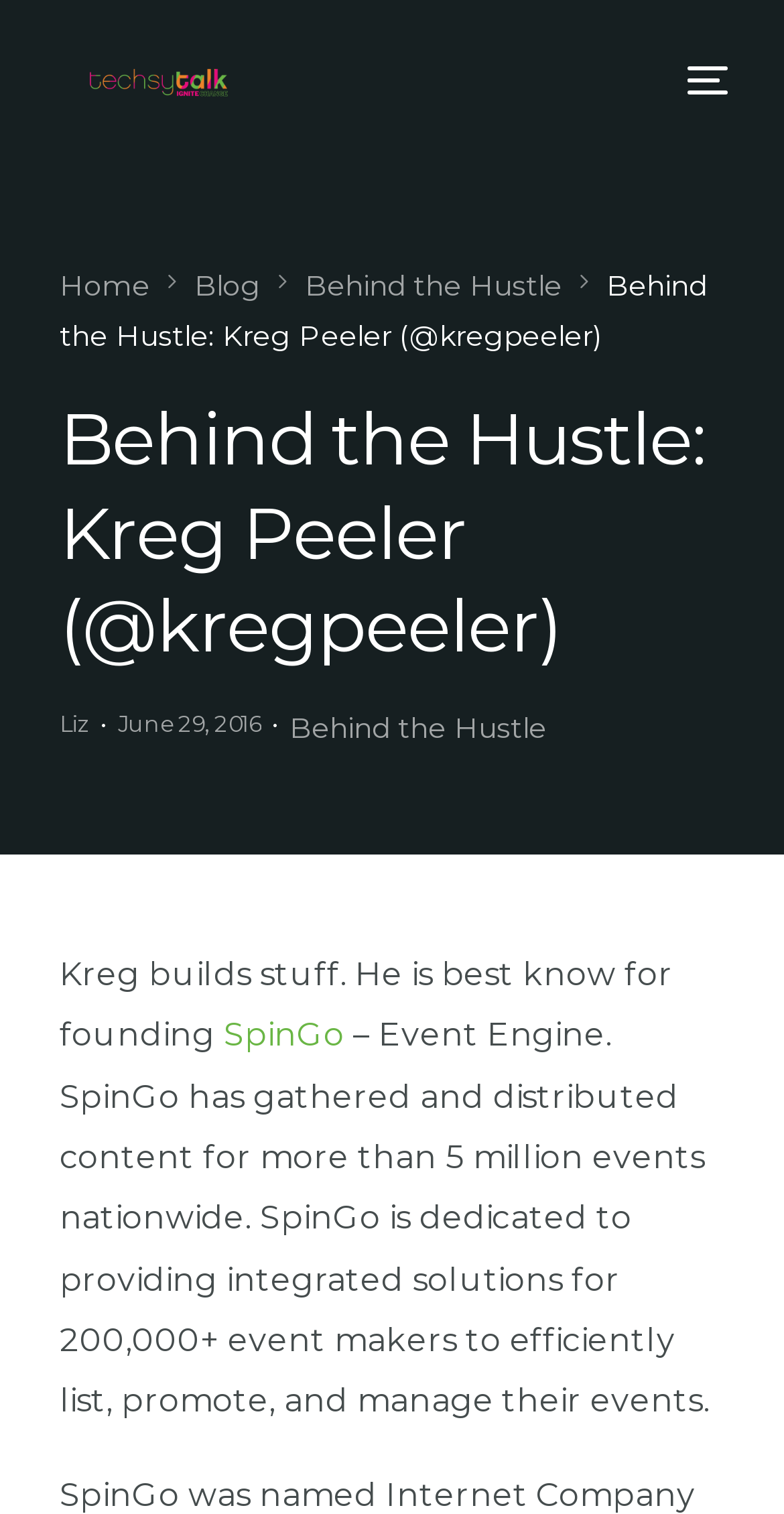Please find the bounding box coordinates for the clickable element needed to perform this instruction: "read behind the hustle blog".

[0.388, 0.177, 0.717, 0.201]